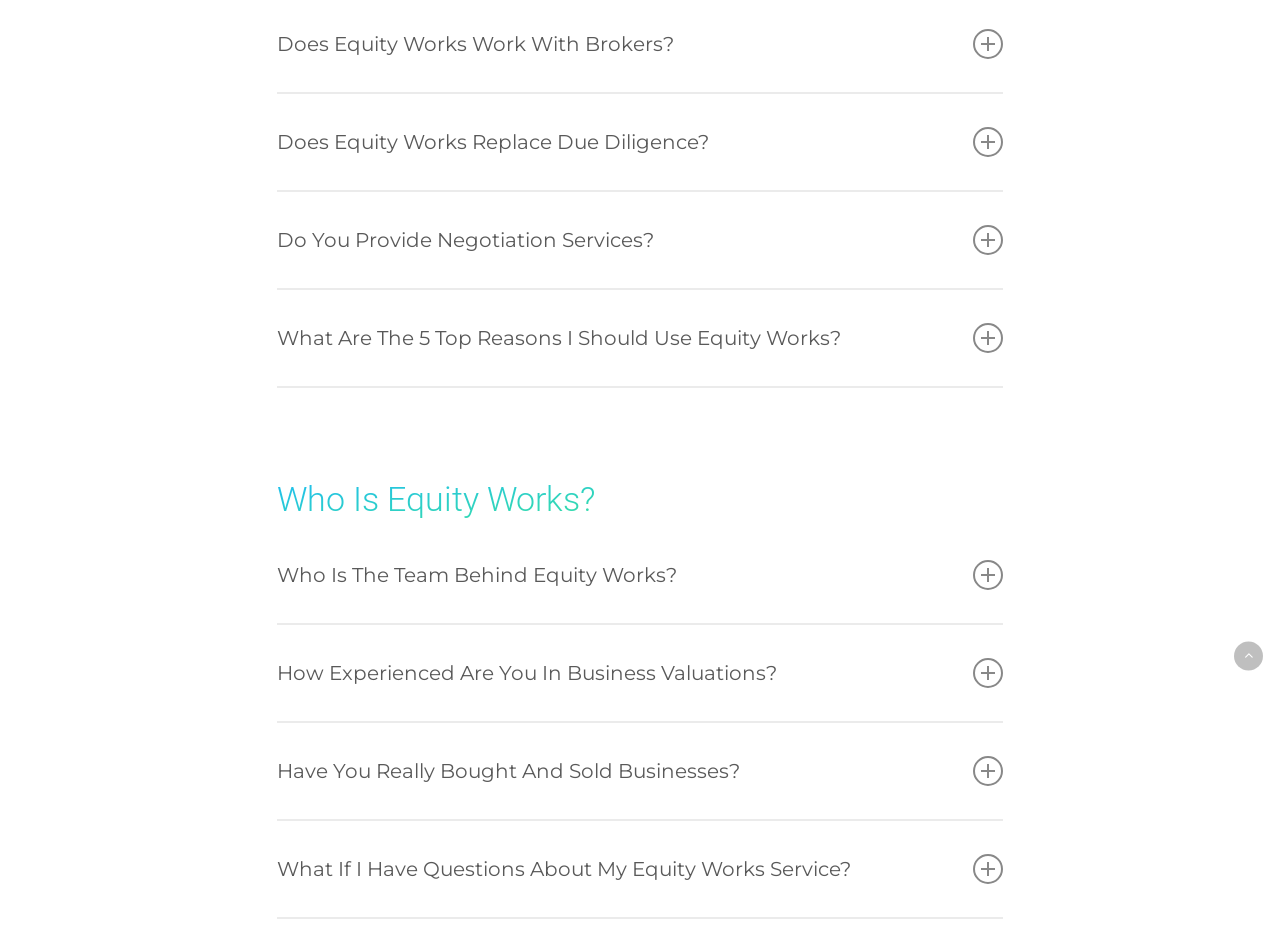For the element described, predict the bounding box coordinates as (top-left x, top-left y, bottom-right x, bottom-right y). All values should be between 0 and 1. Element description: Prescriber Info

None